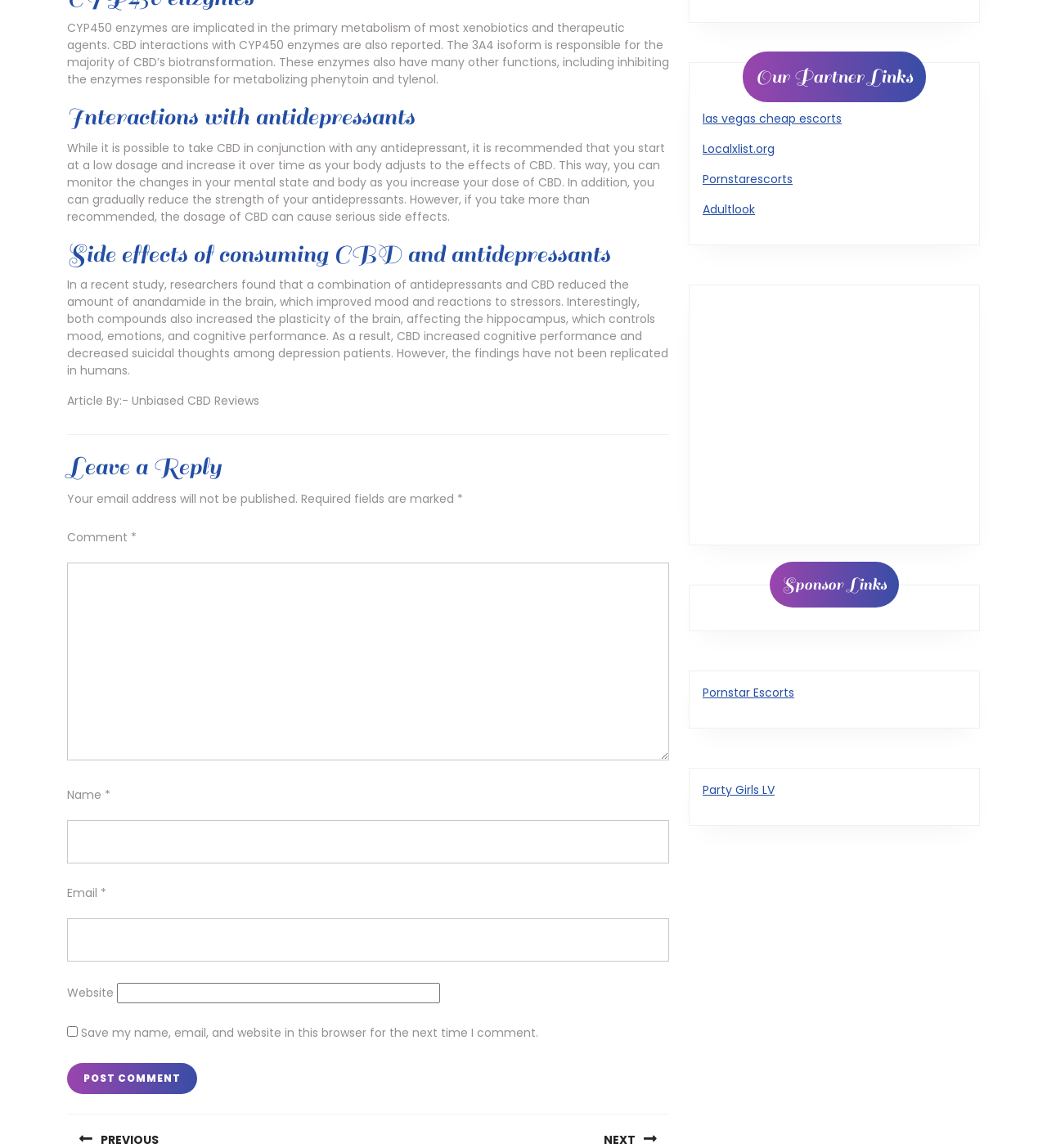What should you do when taking CBD with antidepressants?
Using the image, provide a concise answer in one word or a short phrase.

start at a low dosage